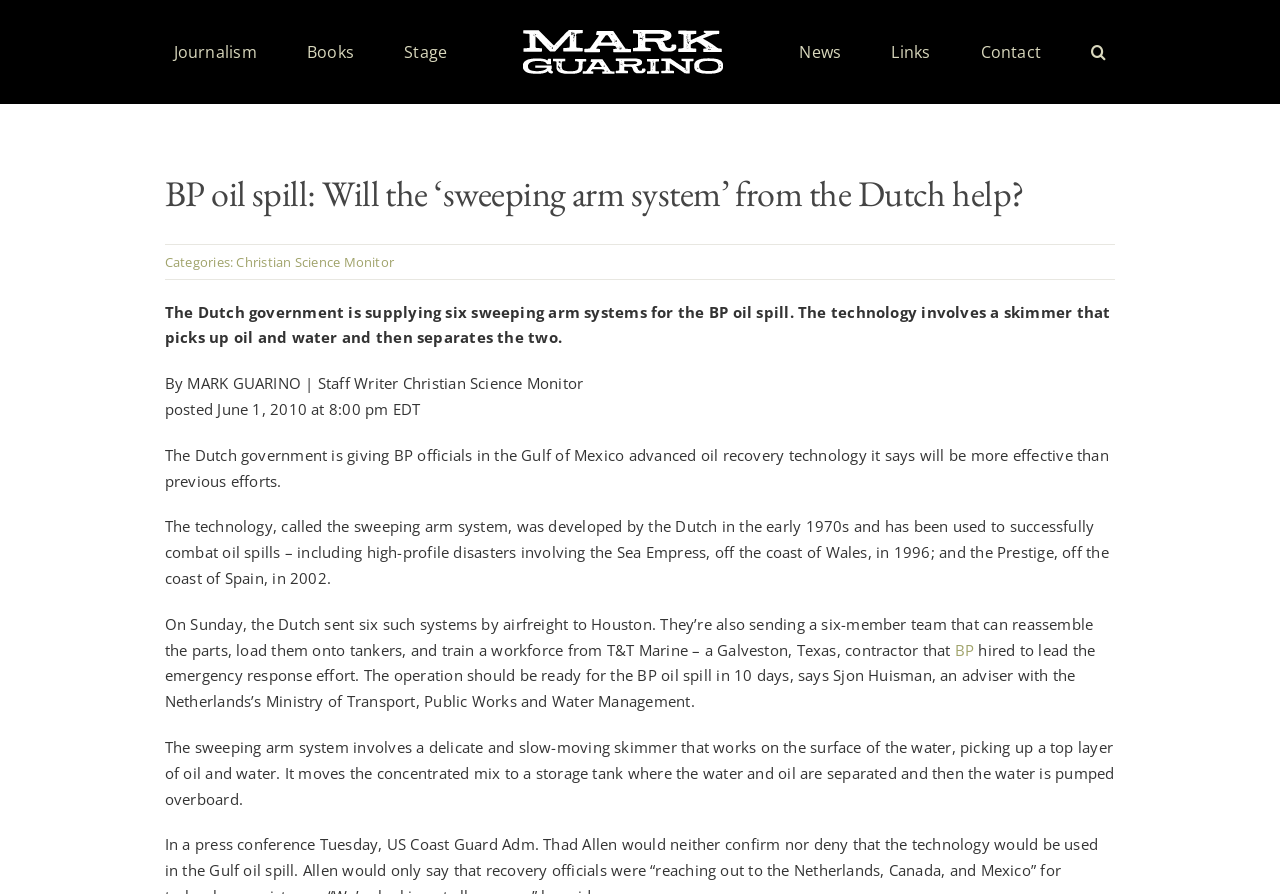Determine the coordinates of the bounding box that should be clicked to complete the instruction: "Search this website". The coordinates should be represented by four float numbers between 0 and 1: [left, top, right, bottom].

None